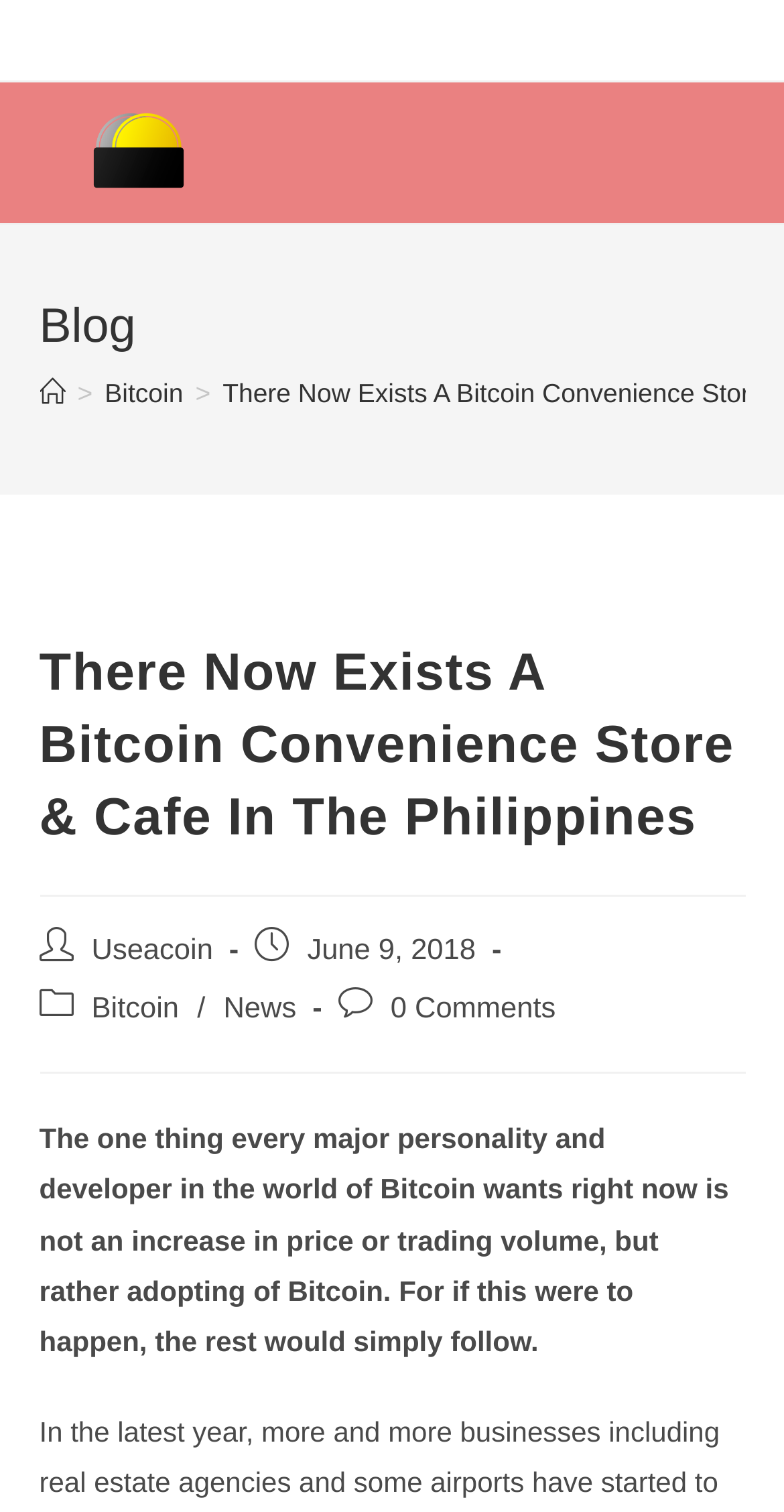Use a single word or phrase to answer the following:
When was the post published?

June 9, 2018